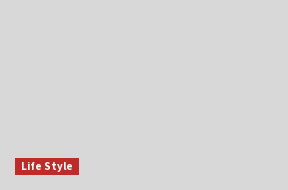What is the background color of the image?
Look at the image and provide a short answer using one word or a phrase.

Gray